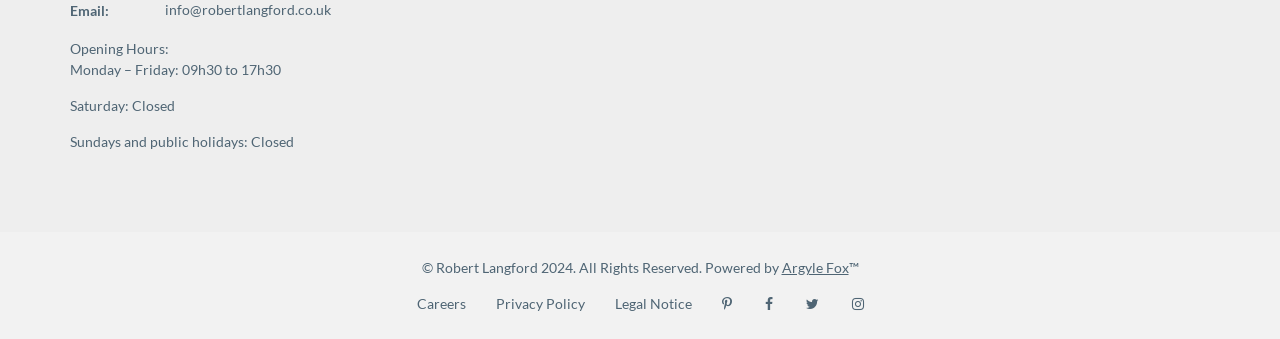Please find the bounding box coordinates for the clickable element needed to perform this instruction: "Check the careers page".

[0.314, 0.864, 0.375, 0.926]